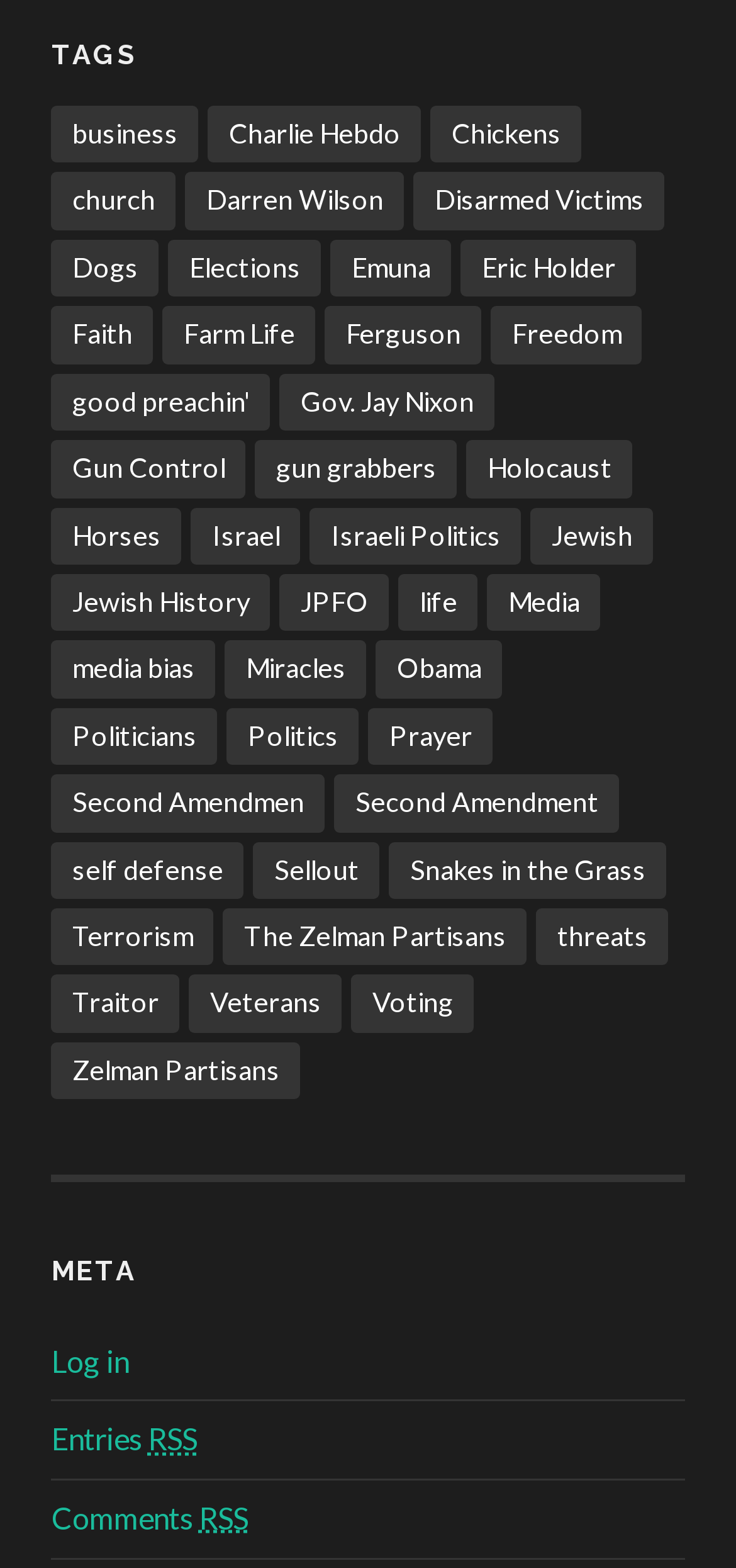Provide a brief response to the question below using one word or phrase:
How many RSS links are available on this webpage?

2